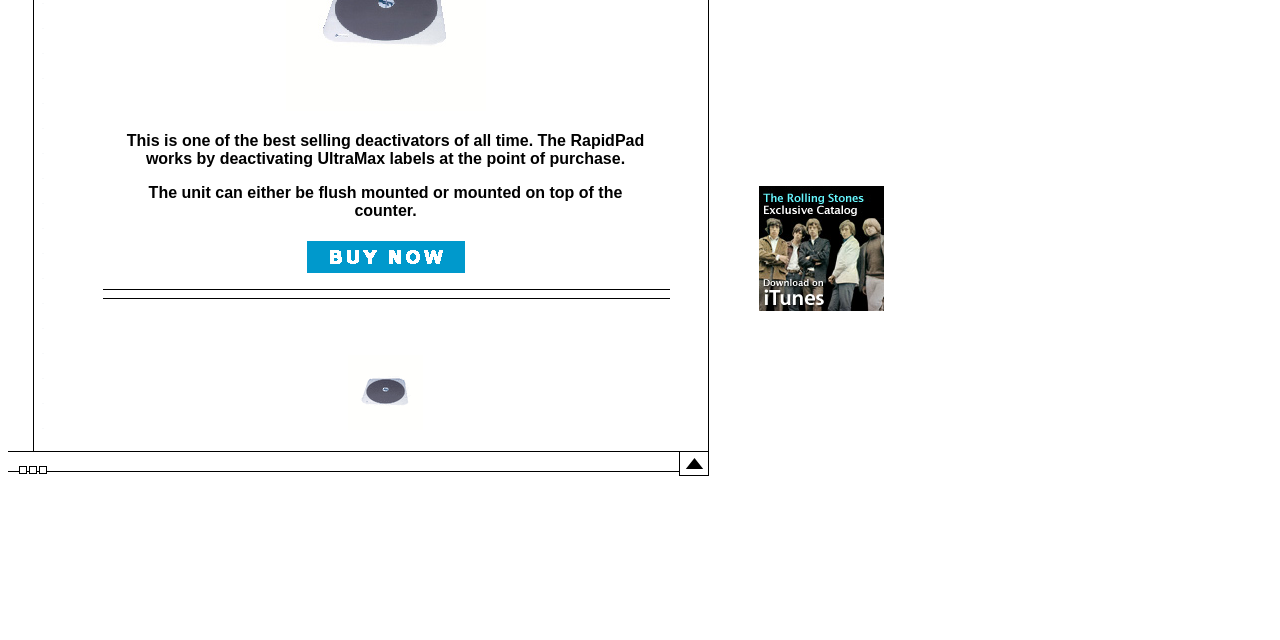Identify the bounding box coordinates of the HTML element based on this description: "alt="The Rolling Stones"".

[0.593, 0.464, 0.69, 0.491]